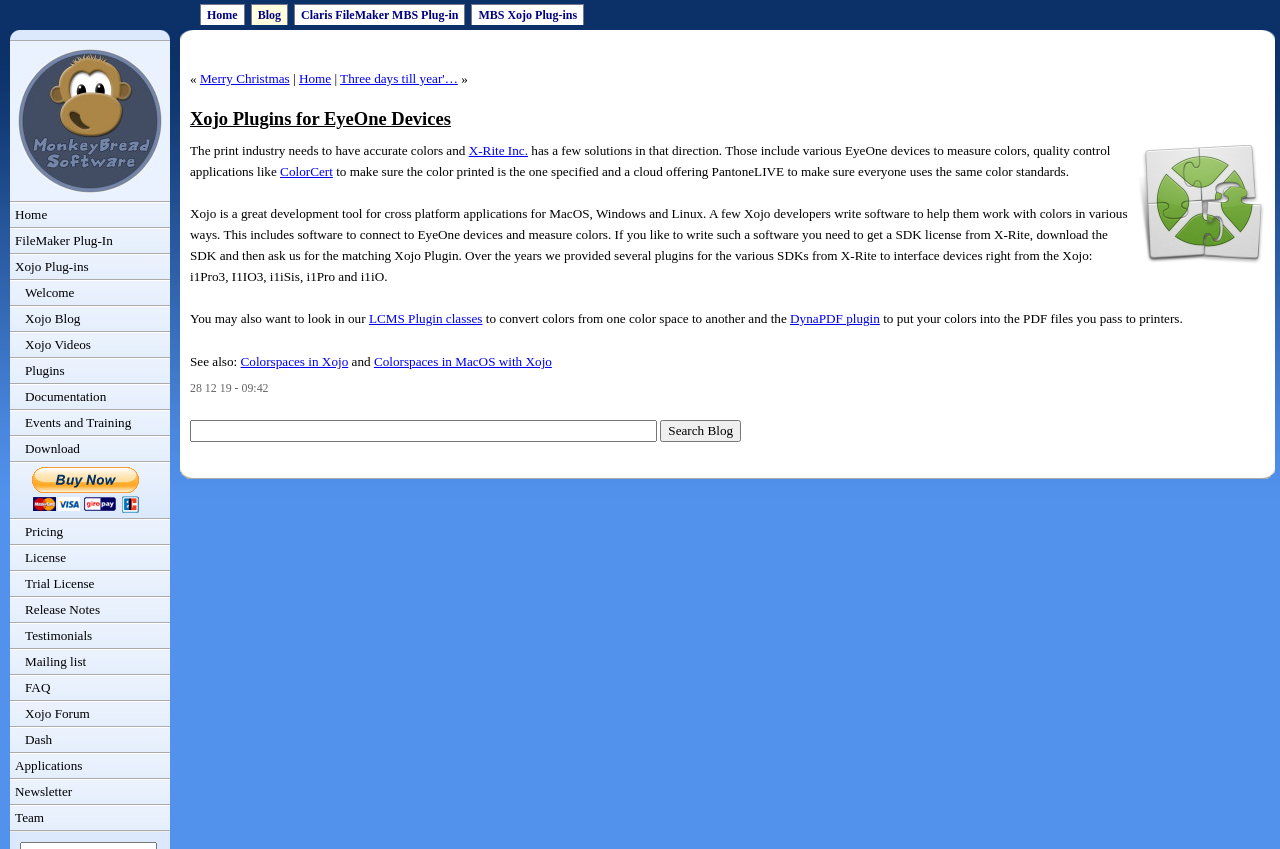Elaborate on the webpage's design and content in a detailed caption.

The webpage is a blog post about Xojo plugins for EyeOne devices. At the top, there are four links: "Home", "Blog", "Claris FileMaker MBS Plug-in", and "MBS Xojo Plug-ins". Below these links, there is a main section that contains the blog post content.

The blog post has a title "Xojo Plugins for EyeOne Devices" and a brief introduction about the importance of accurate colors in the print industry. The text explains that X-Rite Inc. provides solutions for color measurement and quality control, including EyeOne devices and software like ColorCert and PantoneLIVE.

The post then discusses how Xojo can be used to develop cross-platform applications for MacOS, Windows, and Linux, and how some Xojo developers create software to connect to EyeOne devices and measure colors. It mentions that a SDK license from X-Rite is required to develop such software, and that the MBS Xojo Plug-in can be used to interface with EyeOne devices.

The post also provides links to related topics, such as "LCMS Plugin classes" for color space conversion and "DynaPDF plugin" for putting colors into PDF files. Additionally, there are links to other relevant articles, including "Colorspaces in Xojo" and "Colorspaces in MacOS with Xojo".

On the right side of the page, there is a sidebar with a search box and a button labeled "Search Blog". Below the search box, there are several links to other sections of the website, including "FileMaker Plug-In", "Xojo Plug-ins", "Welcome", "Xojo Blog", "Xojo Videos", "Plugins", "Documentation", "Events and Training", "Download", "Buy now", "Pricing", "License", "Trial License", "Release Notes", "Testimonials", "Mailing list", "FAQ", "Xojo Forum", "Dash", "Applications", "Newsletter", and "Team".

There is also an image on the page, located on the right side of the blog post, which appears to be a button labeled "Buy now". At the bottom of the page, there is a timestamp "28 12 19 - 09:42".